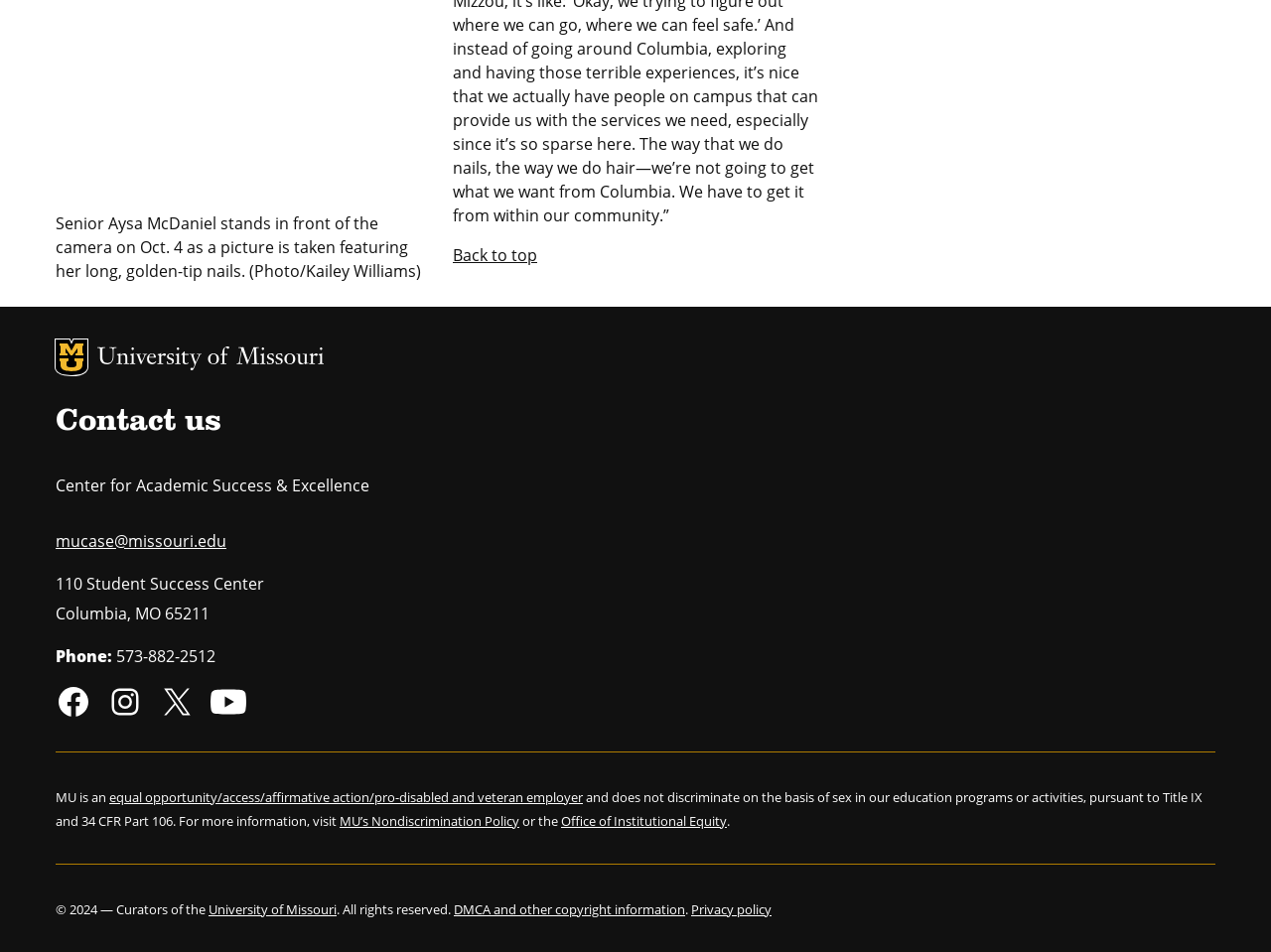What is the contact email?
Using the image, give a concise answer in the form of a single word or short phrase.

mucase@missouri.edu